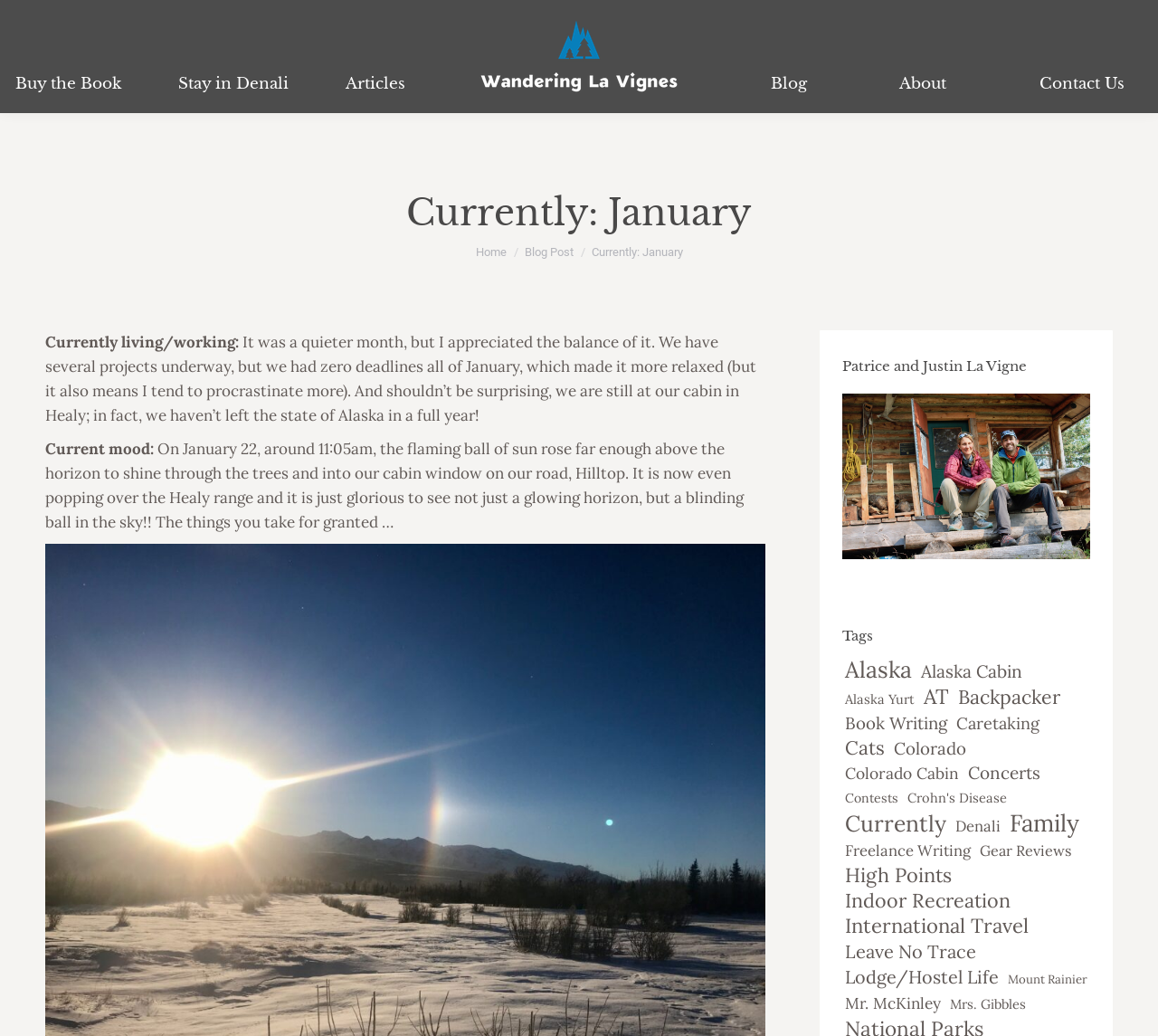Determine the bounding box coordinates of the area to click in order to meet this instruction: "Contact the author".

[0.868, 0.016, 1.0, 0.093]